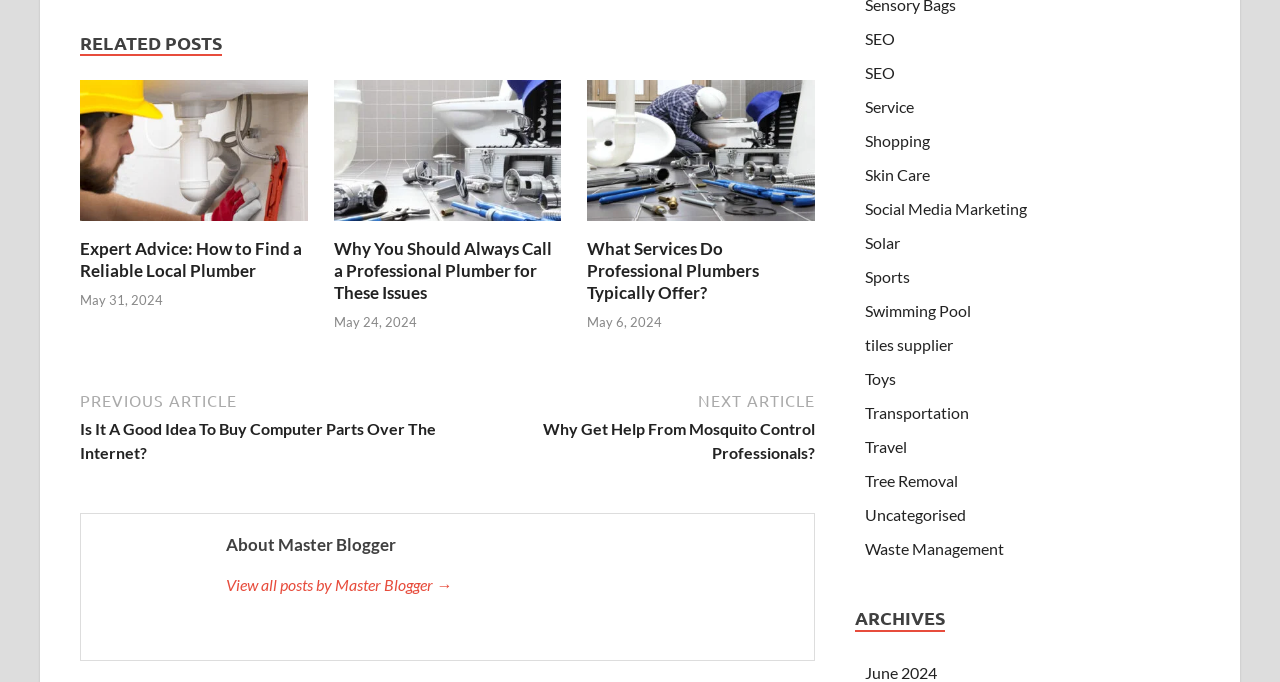Please identify the bounding box coordinates of the region to click in order to complete the task: "Read 'Expert Advice: How to Find a Reliable Local Plumber'". The coordinates must be four float numbers between 0 and 1, specified as [left, top, right, bottom].

[0.062, 0.349, 0.236, 0.412]